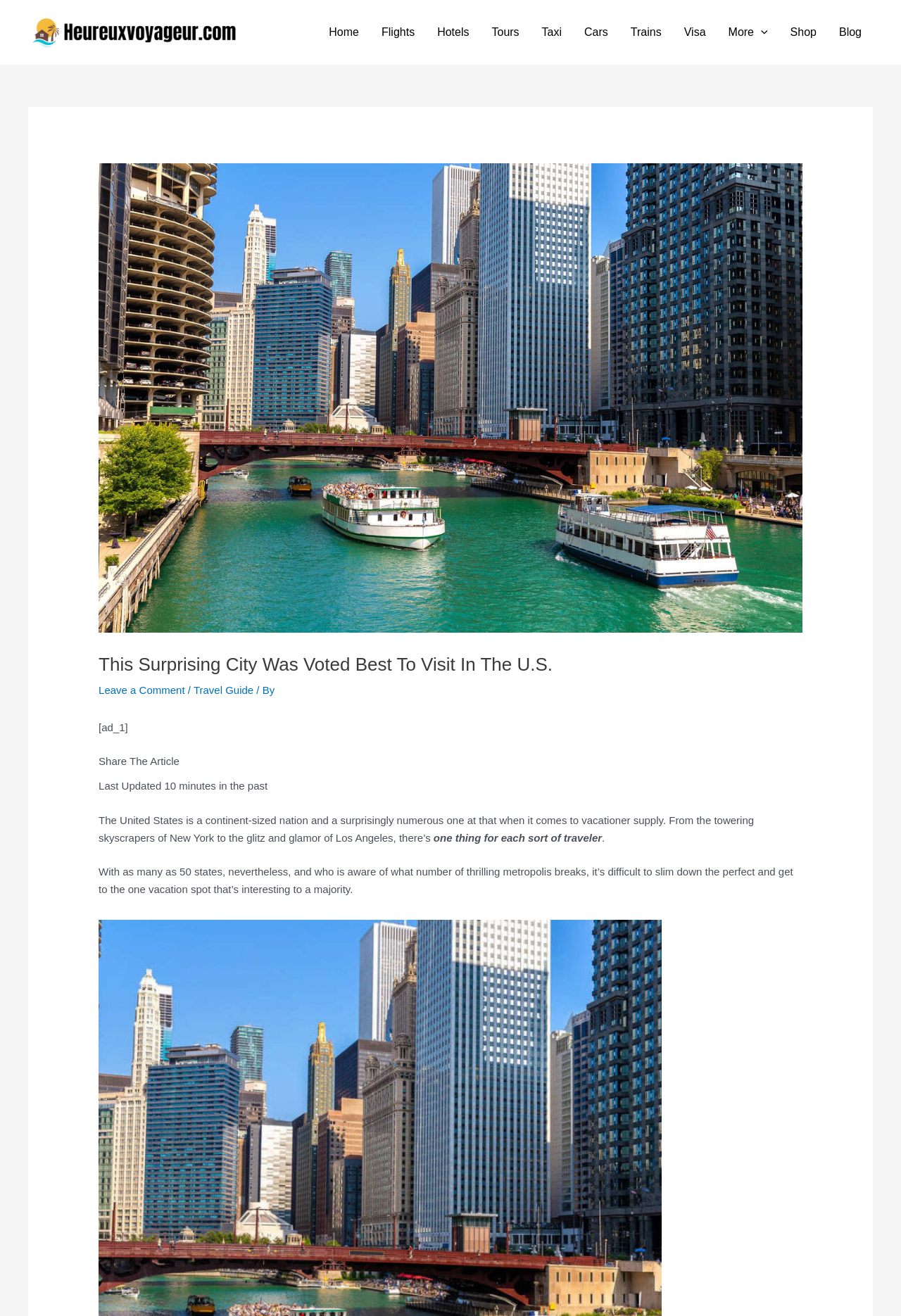Pinpoint the bounding box coordinates of the element to be clicked to execute the instruction: "Visit the 'Blog' page".

[0.919, 0.006, 0.969, 0.043]